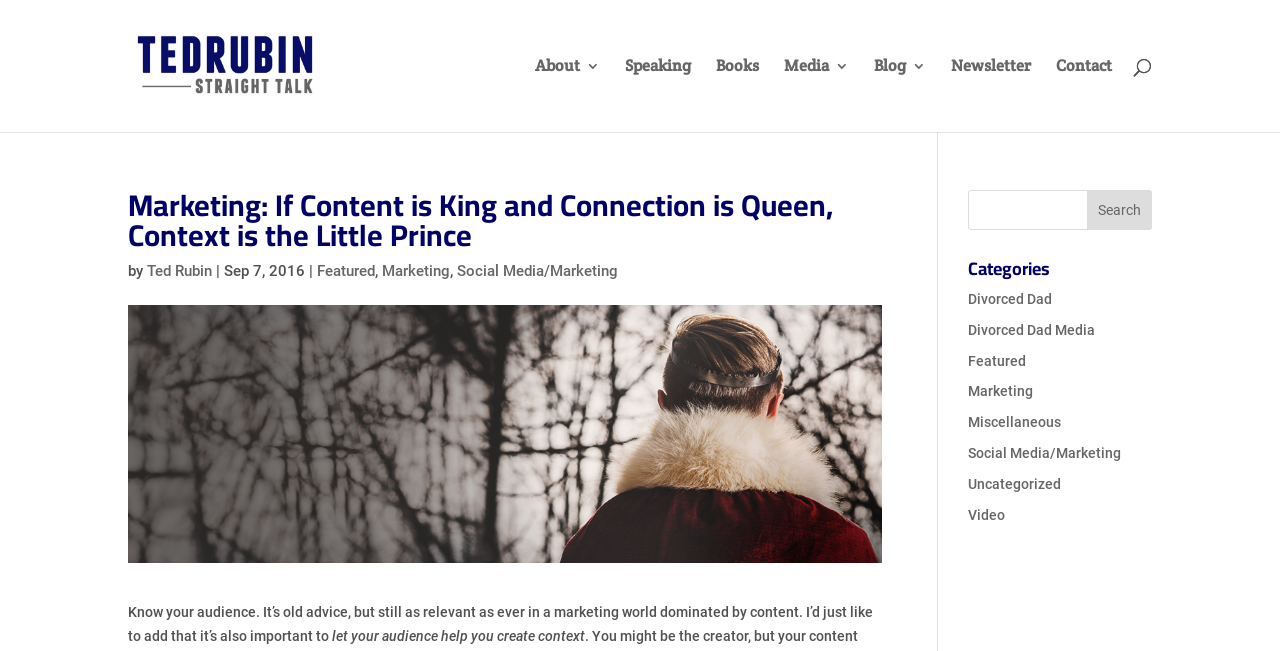Based on the element description: "Featured", identify the bounding box coordinates for this UI element. The coordinates must be four float numbers between 0 and 1, listed as [left, top, right, bottom].

[0.248, 0.402, 0.293, 0.43]